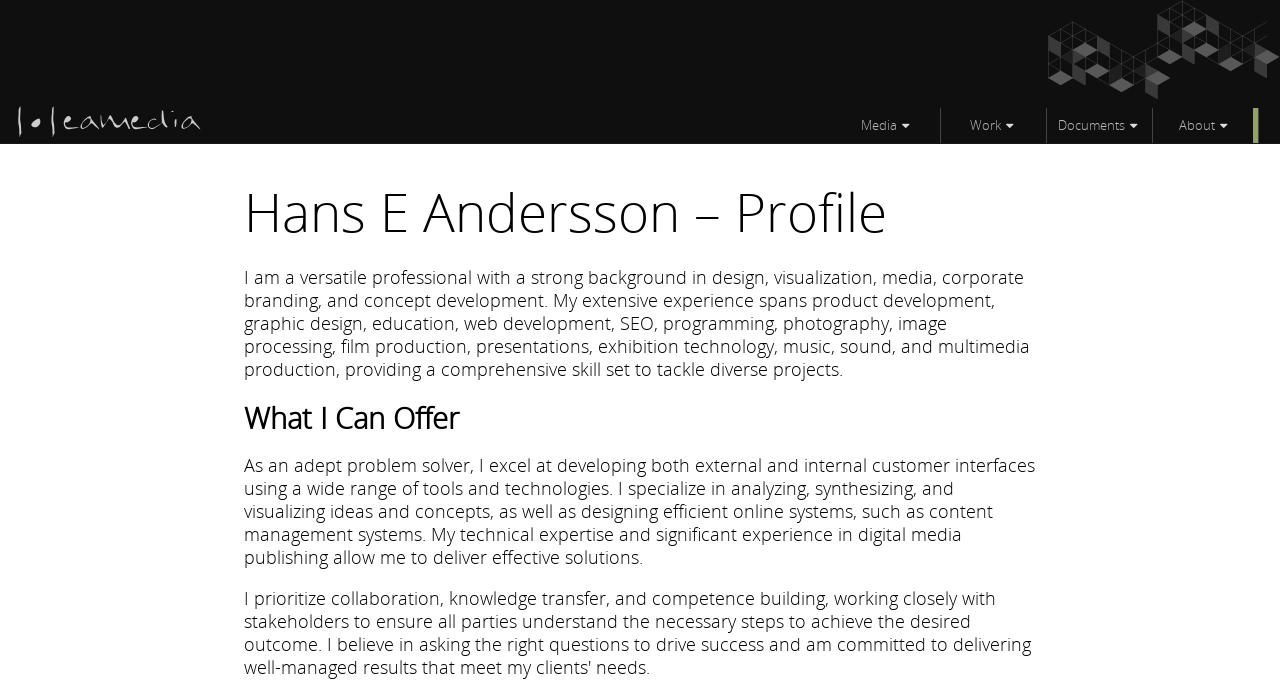Analyze the image and give a detailed response to the question:
What is Hans E Andersson good at?

As stated in the StaticText element with the text 'As an adept problem solver, I excel at developing both external and internal customer interfaces using a wide range of tools and technologies. I specialize in analyzing, synthesizing, and visualizing ideas and concepts...', Hans E Andersson is good at analyzing, synthesizing, and visualizing ideas and concepts.